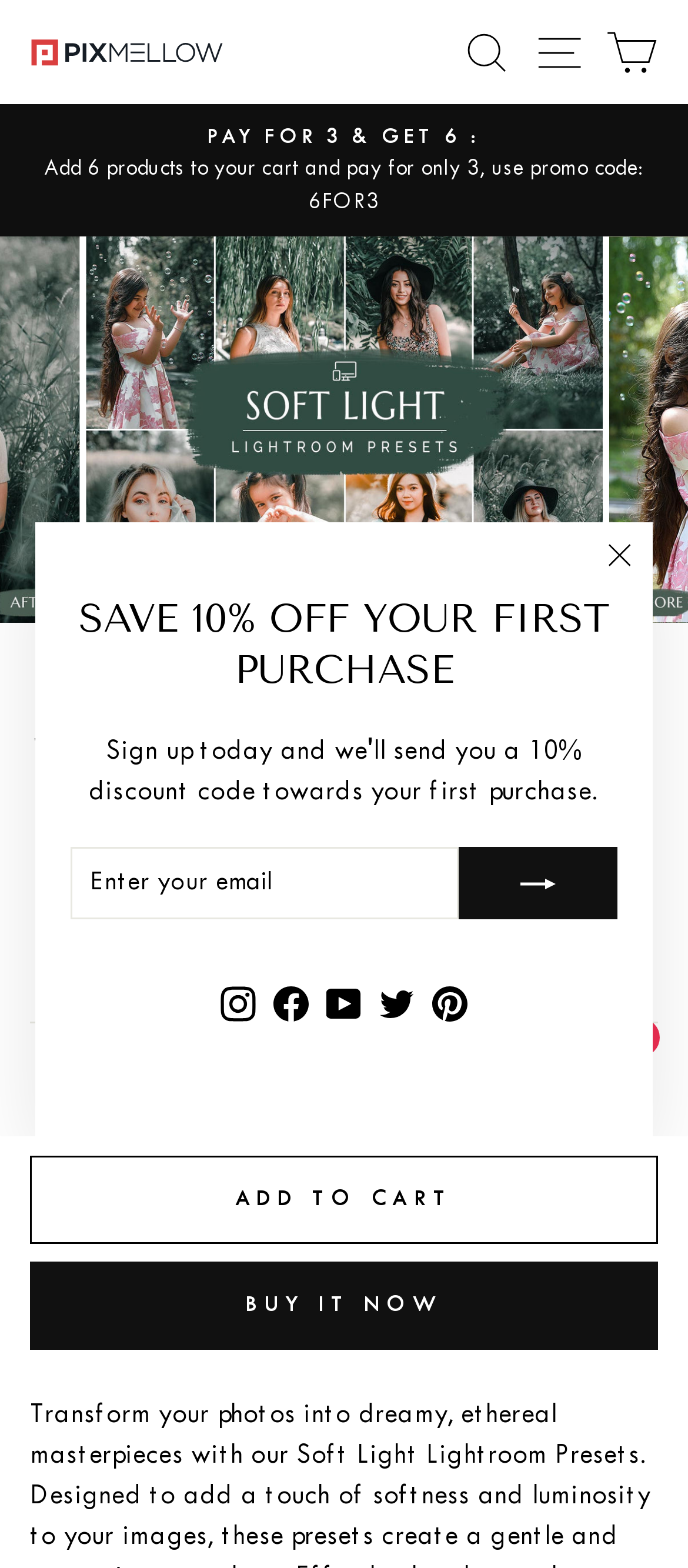Identify the bounding box coordinates of the element to click to follow this instruction: 'Search for something'. Ensure the coordinates are four float values between 0 and 1, provided as [left, top, right, bottom].

[0.65, 0.008, 0.765, 0.059]